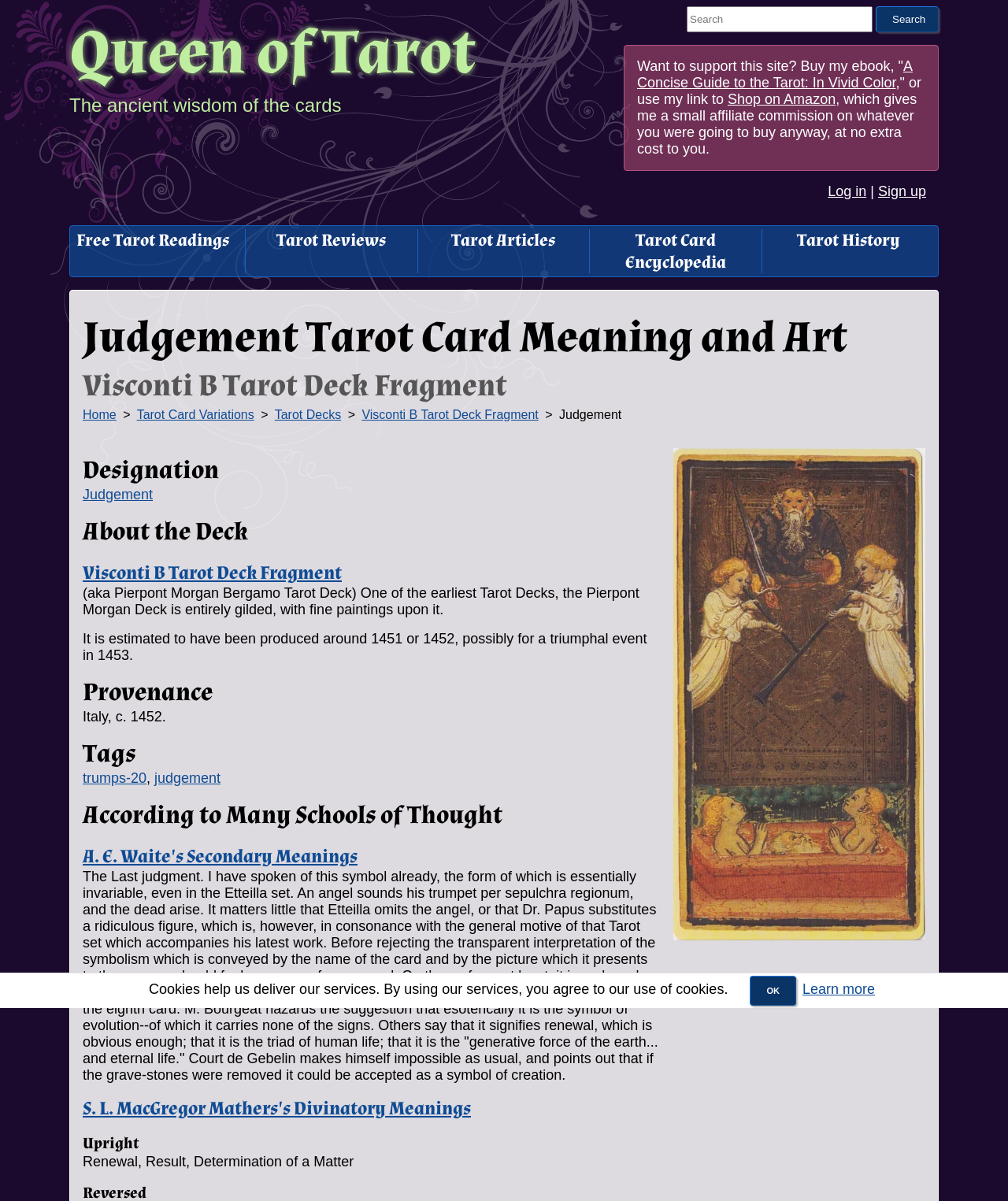Provide a brief response using a word or short phrase to this question:
What is the name of the author who provided secondary meanings for the Judgement card?

A. E. Waite